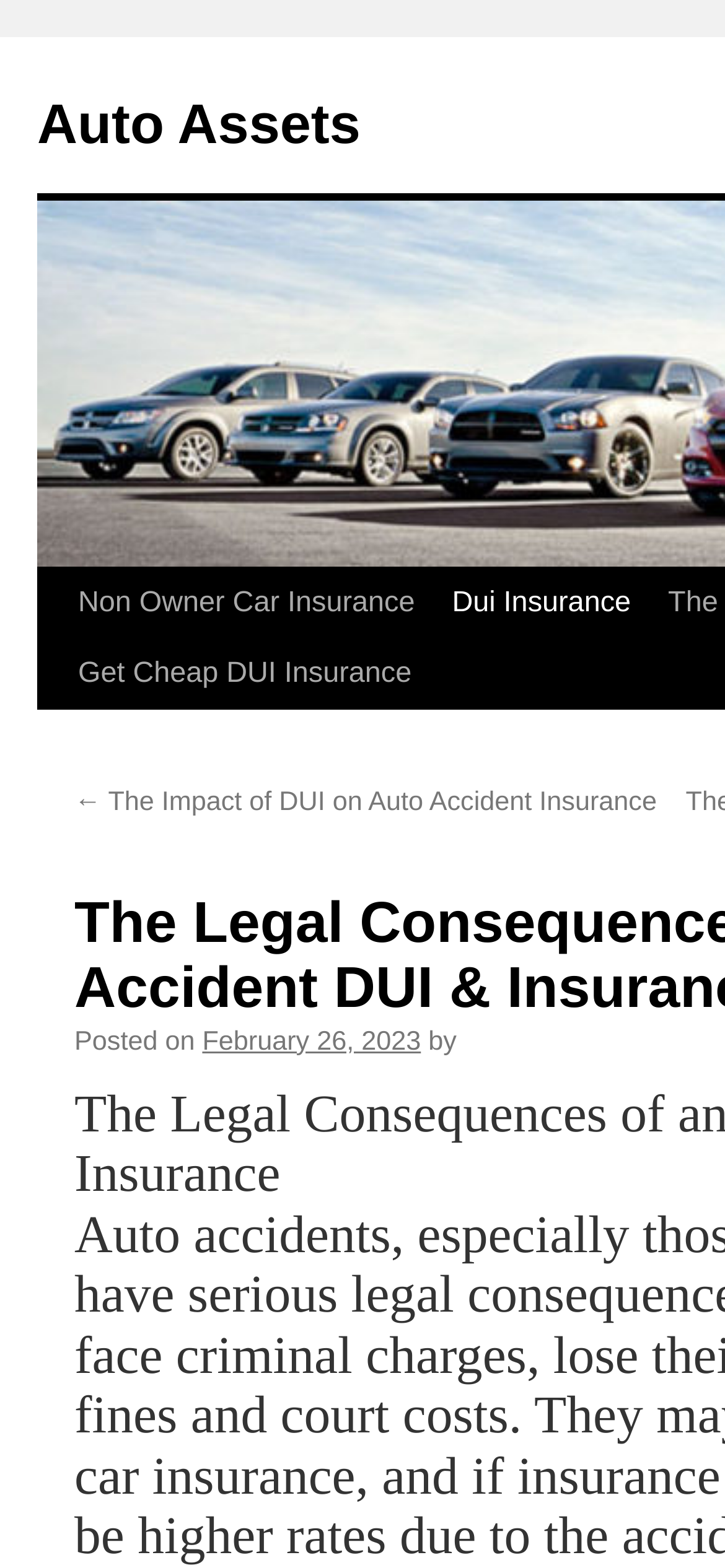Based on the image, please respond to the question with as much detail as possible:
What is the previous article about?

I determined the topic of the previous article by analyzing the link '← The Impact of DUI on Auto Accident Insurance', which suggests that it is the previous article.